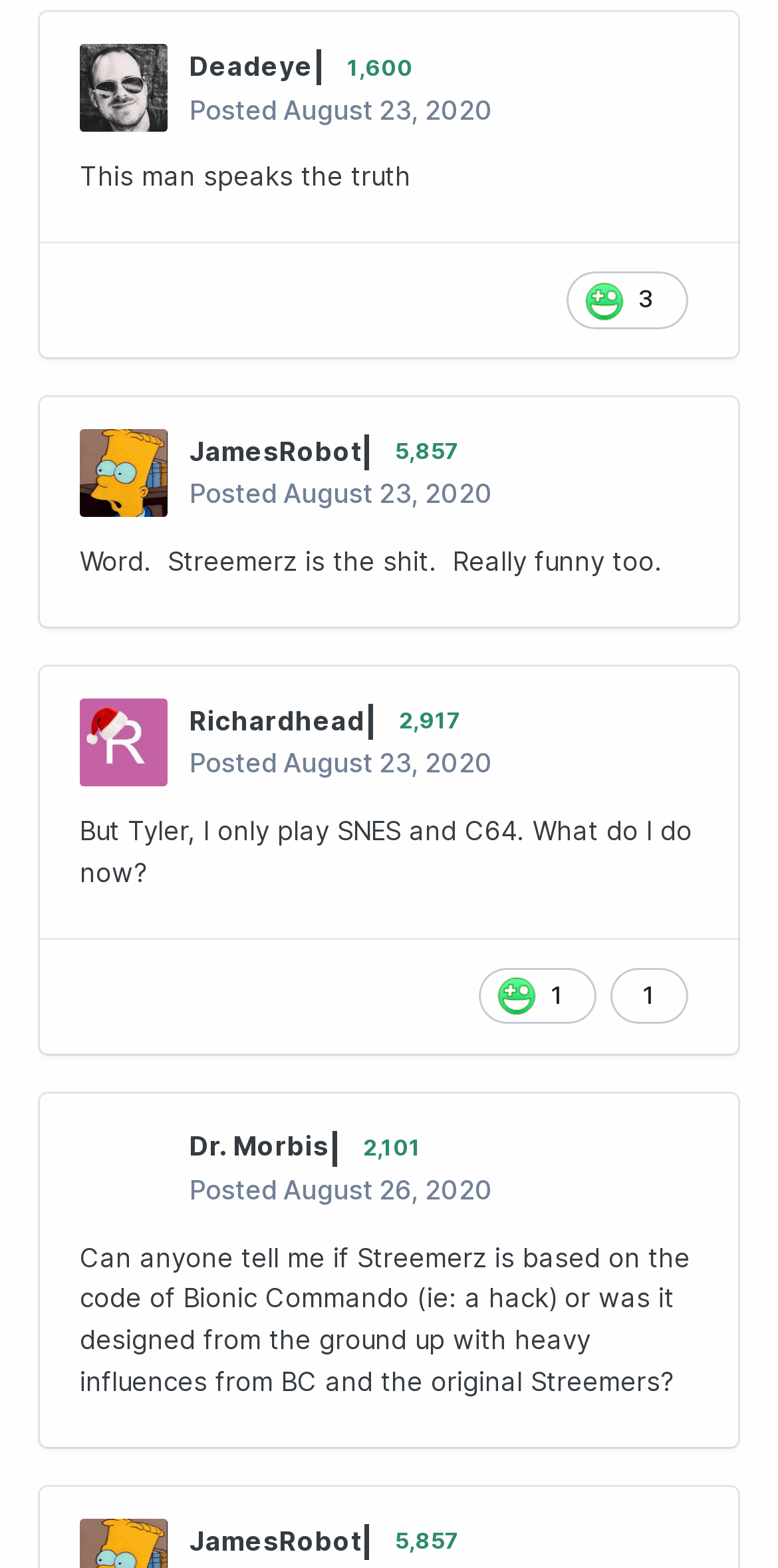How many likes does the second post have?
Deliver a detailed and extensive answer to the question.

I found the answer by looking at the second article element and not finding any 'Like' button or image, which suggests that the post has no likes.